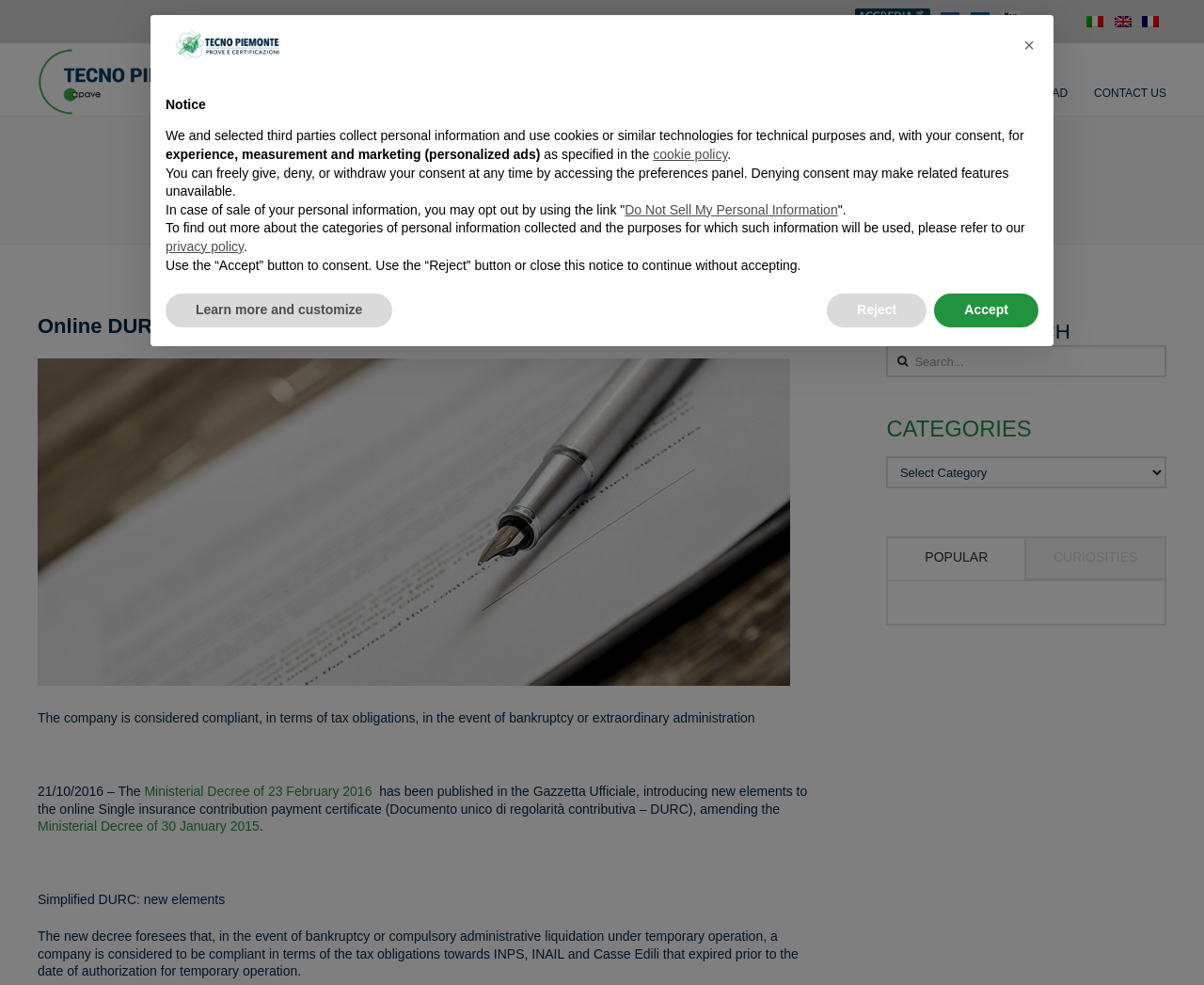Please locate the bounding box coordinates of the element's region that needs to be clicked to follow the instruction: "Visit Accredia". The bounding box coordinates should be provided as four float numbers between 0 and 1, i.e., [left, top, right, bottom].

[0.71, 0.014, 0.772, 0.028]